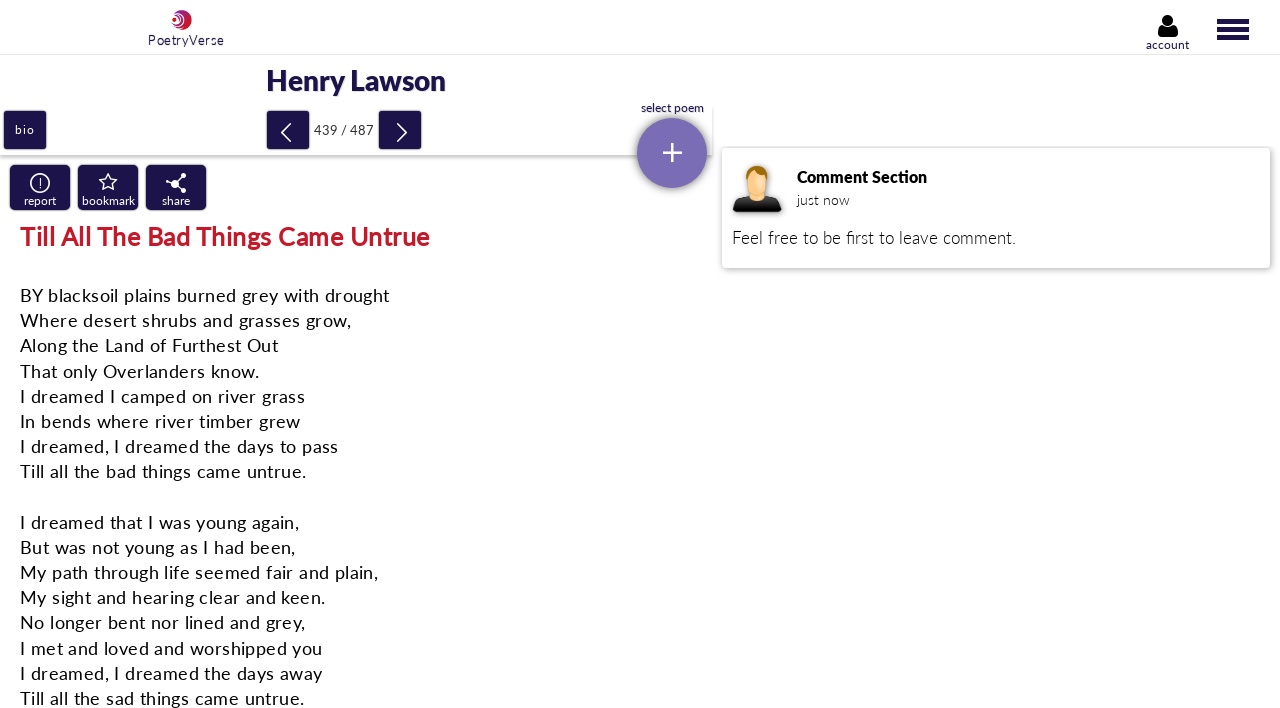Can you extract the headline from the webpage for me?

Till All The Bad Things Came Untrue